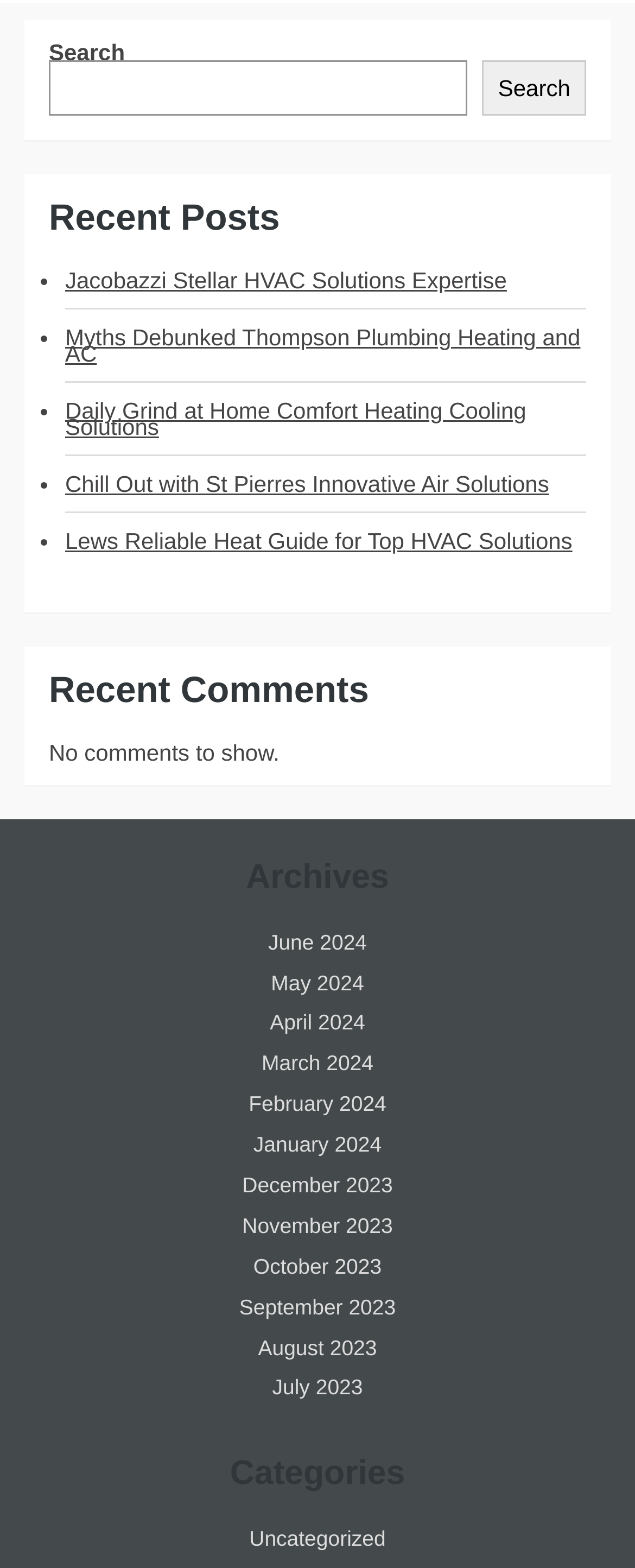Locate the bounding box coordinates of the clickable area needed to fulfill the instruction: "Go to archives for June 2024".

[0.422, 0.593, 0.578, 0.608]